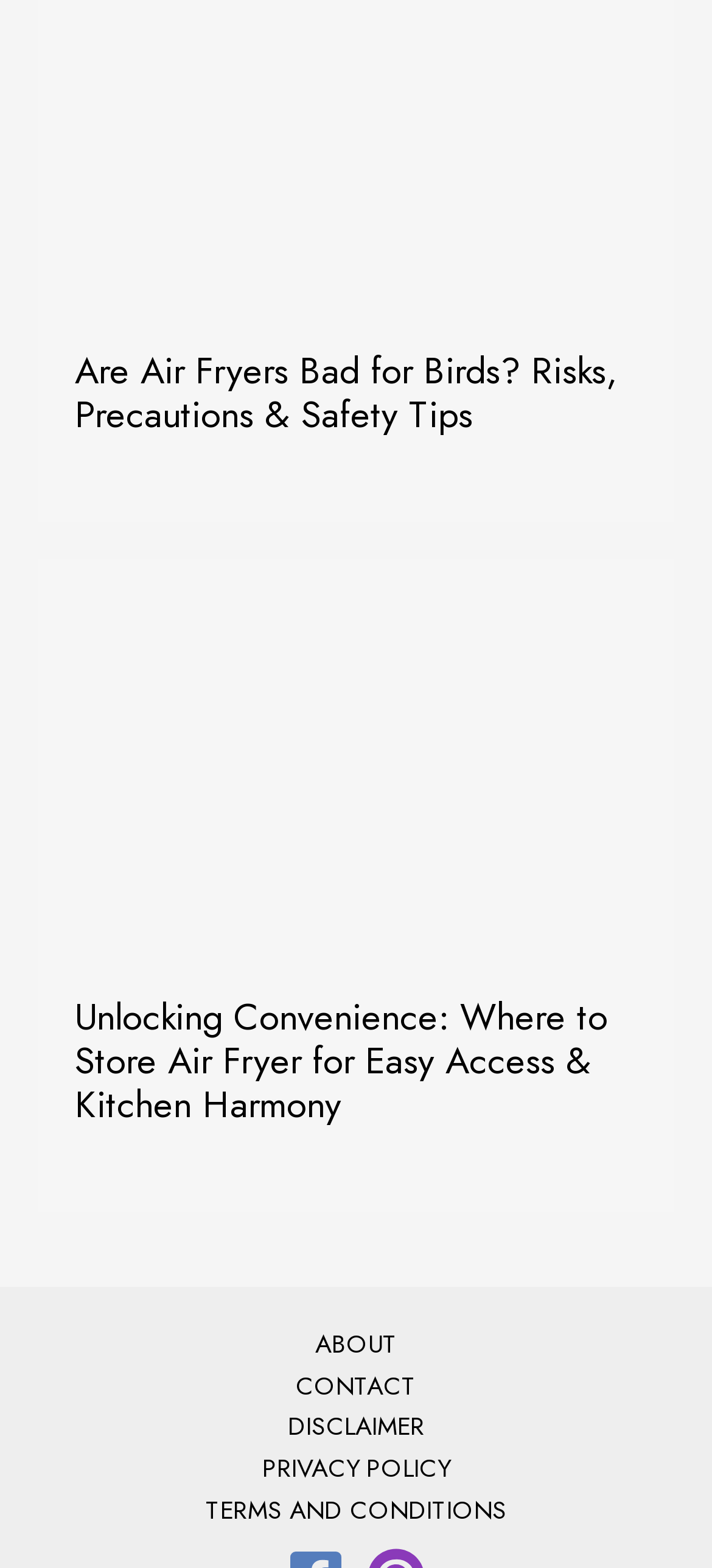Using floating point numbers between 0 and 1, provide the bounding box coordinates in the format (top-left x, top-left y, bottom-right x, bottom-right y). Locate the UI element described here: alt="Where to Store Air Fryer"

[0.105, 0.379, 0.895, 0.619]